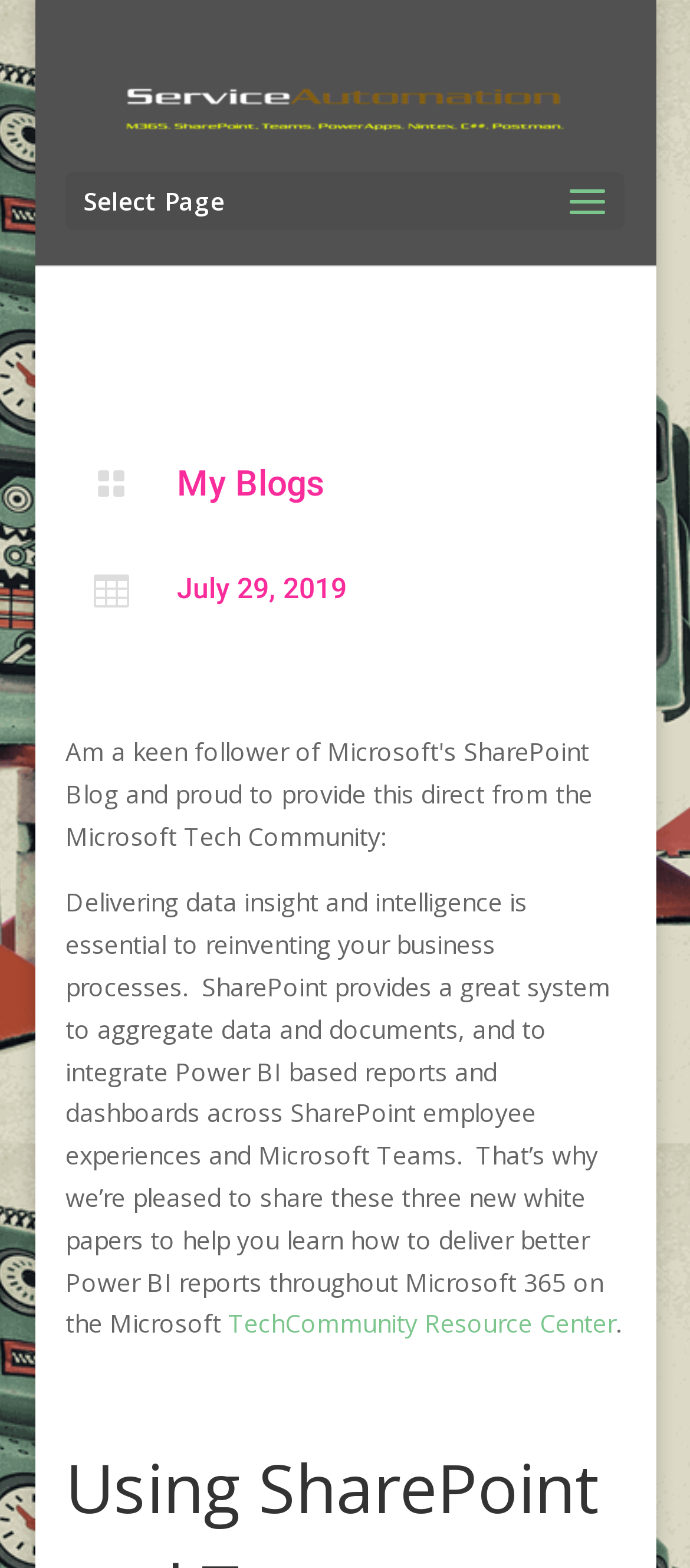From the element description: "My Blogs", extract the bounding box coordinates of the UI element. The coordinates should be expressed as four float numbers between 0 and 1, in the order [left, top, right, bottom].

[0.257, 0.295, 0.469, 0.322]